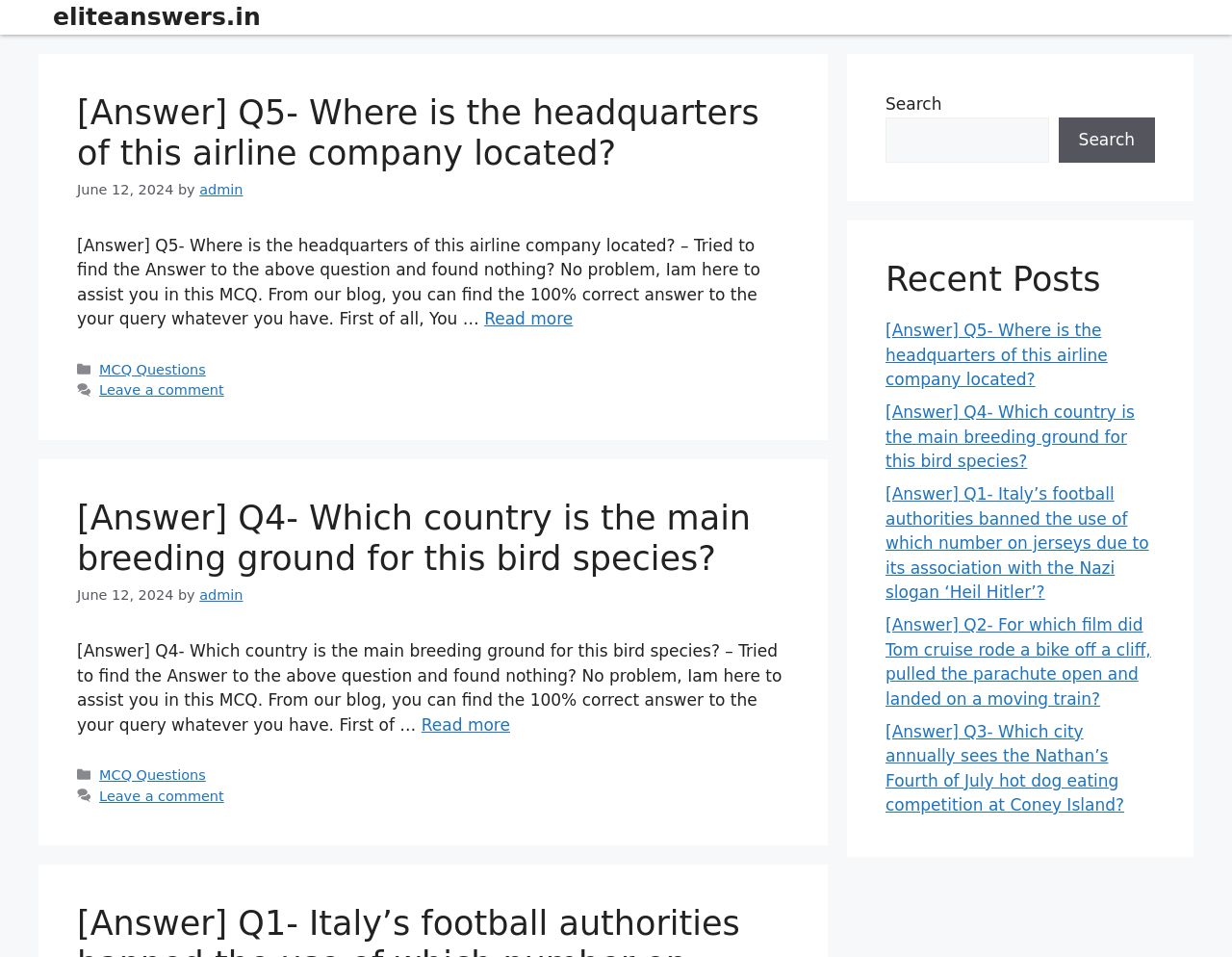Determine the bounding box coordinates for the area you should click to complete the following instruction: "Read more about Q5- Where is the headquarters of this airline company located?".

[0.393, 0.323, 0.465, 0.343]